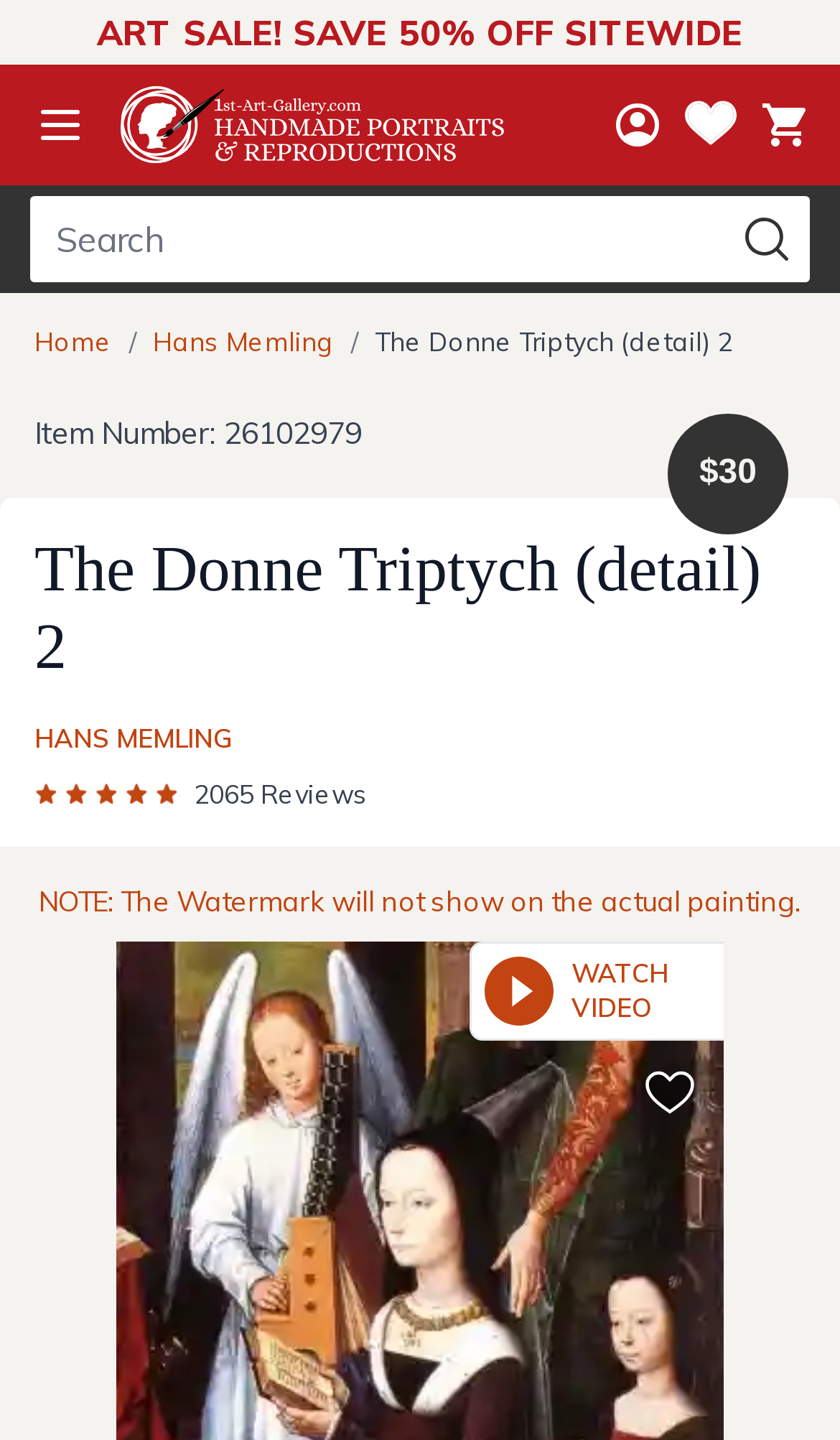Generate the text content of the main heading of the webpage.

The Donne Triptych (detail) 2